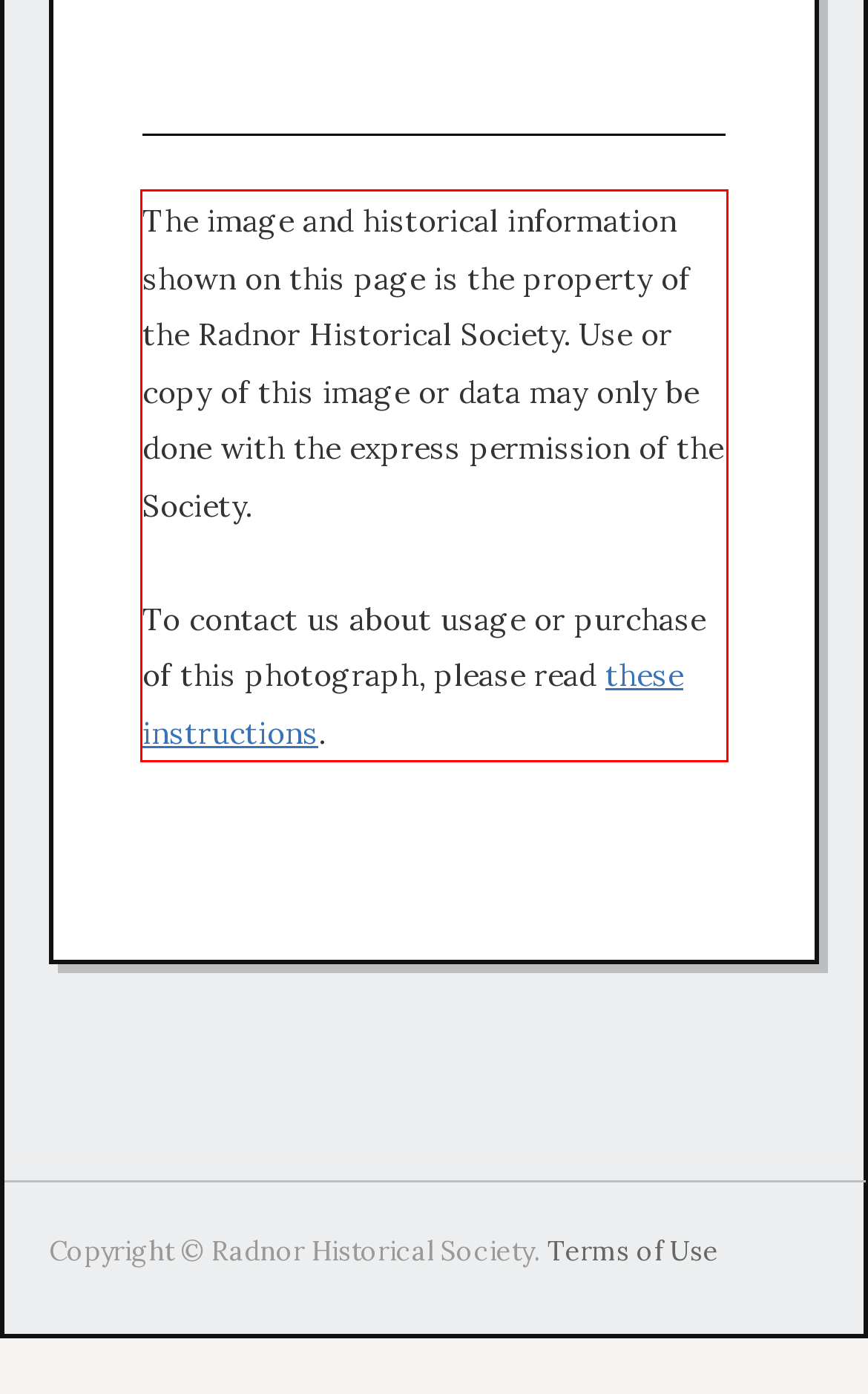Using the provided screenshot of a webpage, recognize and generate the text found within the red rectangle bounding box.

The image and historical information shown on this page is the property of the Radnor Historical Society. Use or copy of this image or data may only be done with the express permission of the Society. To contact us about usage or purchase of this photograph, please read these instructions.